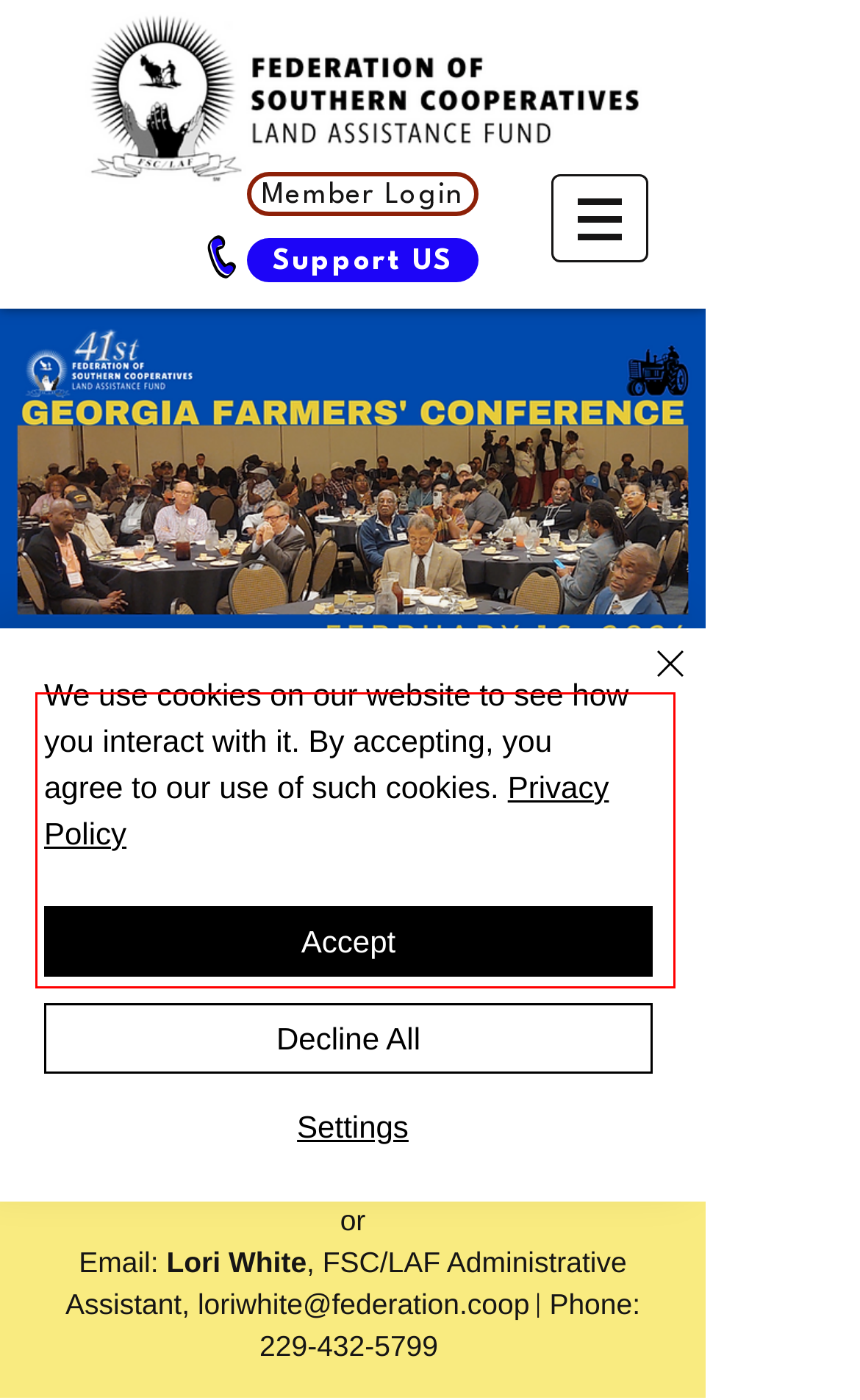Please perform OCR on the text content within the red bounding box that is highlighted in the provided webpage screenshot.

Georgia farmers, landowners, and co-op members join us for informational workshops and hear from USDA Agencies and Federation Staff. This is also a time to celebrate our farmer's deep passion and commitment to their work.